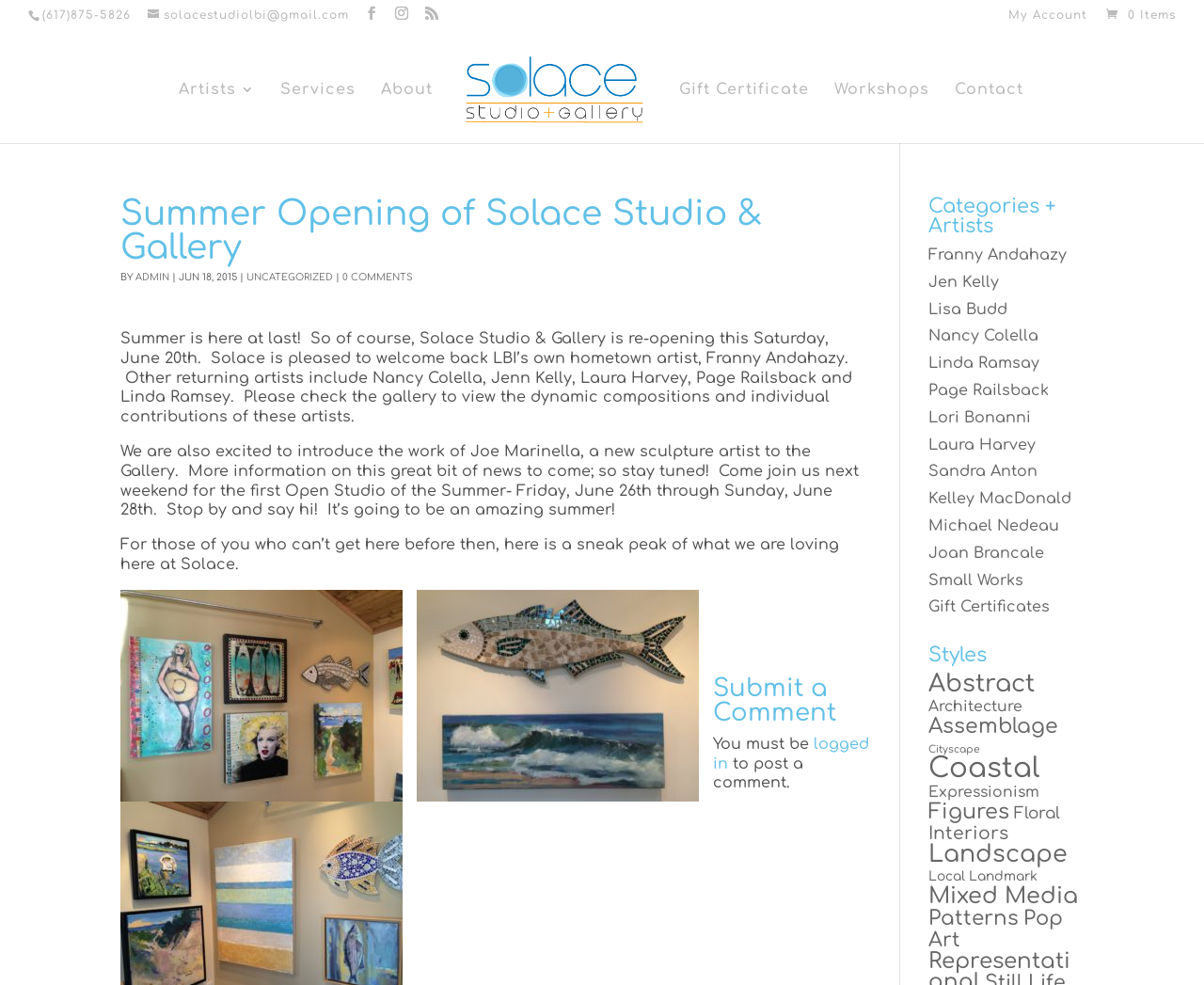Could you specify the bounding box coordinates for the clickable section to complete the following instruction: "View gift certificates"?

[0.564, 0.084, 0.672, 0.145]